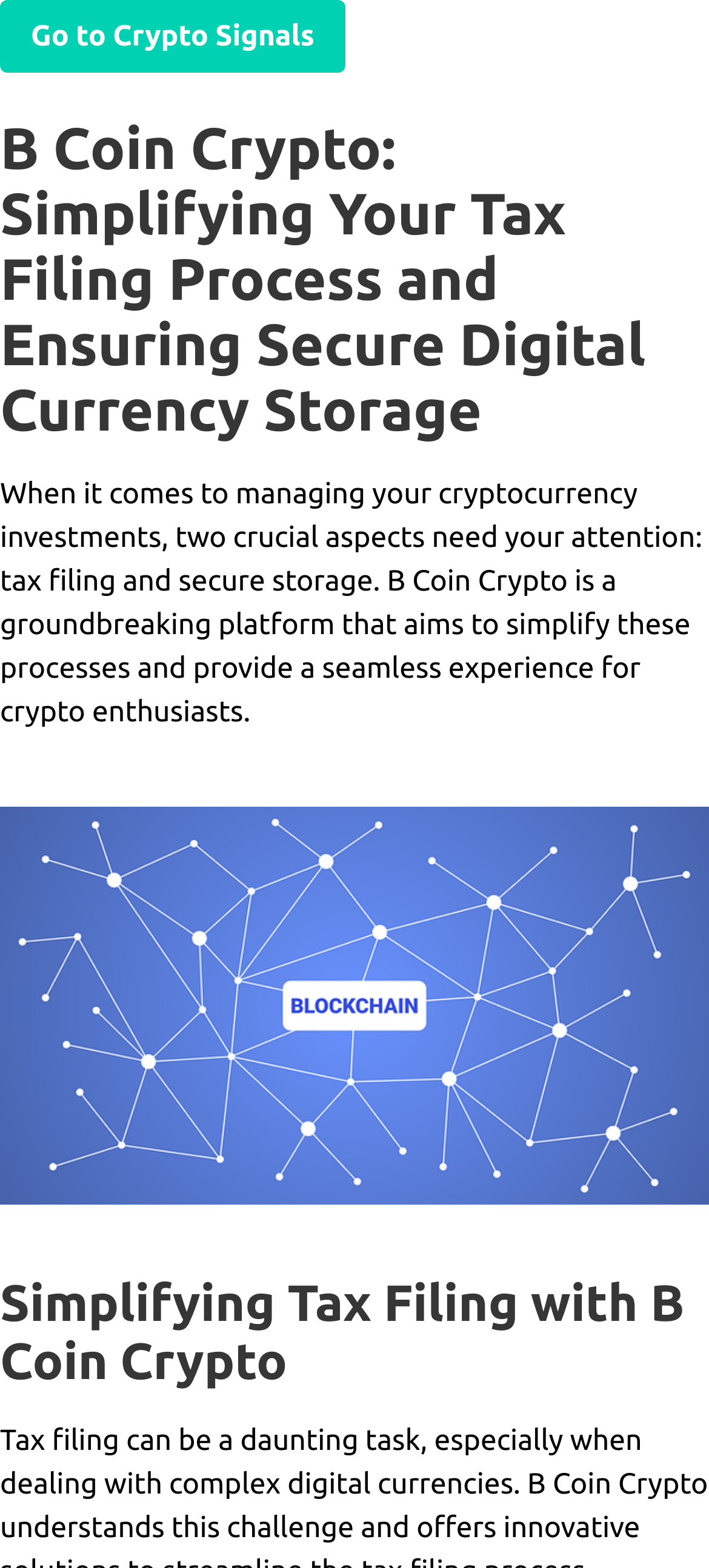Please provide the main heading of the webpage content.

B Coin Crypto: Simplifying Your Tax Filing Process and Ensuring Secure Digital Currency Storage